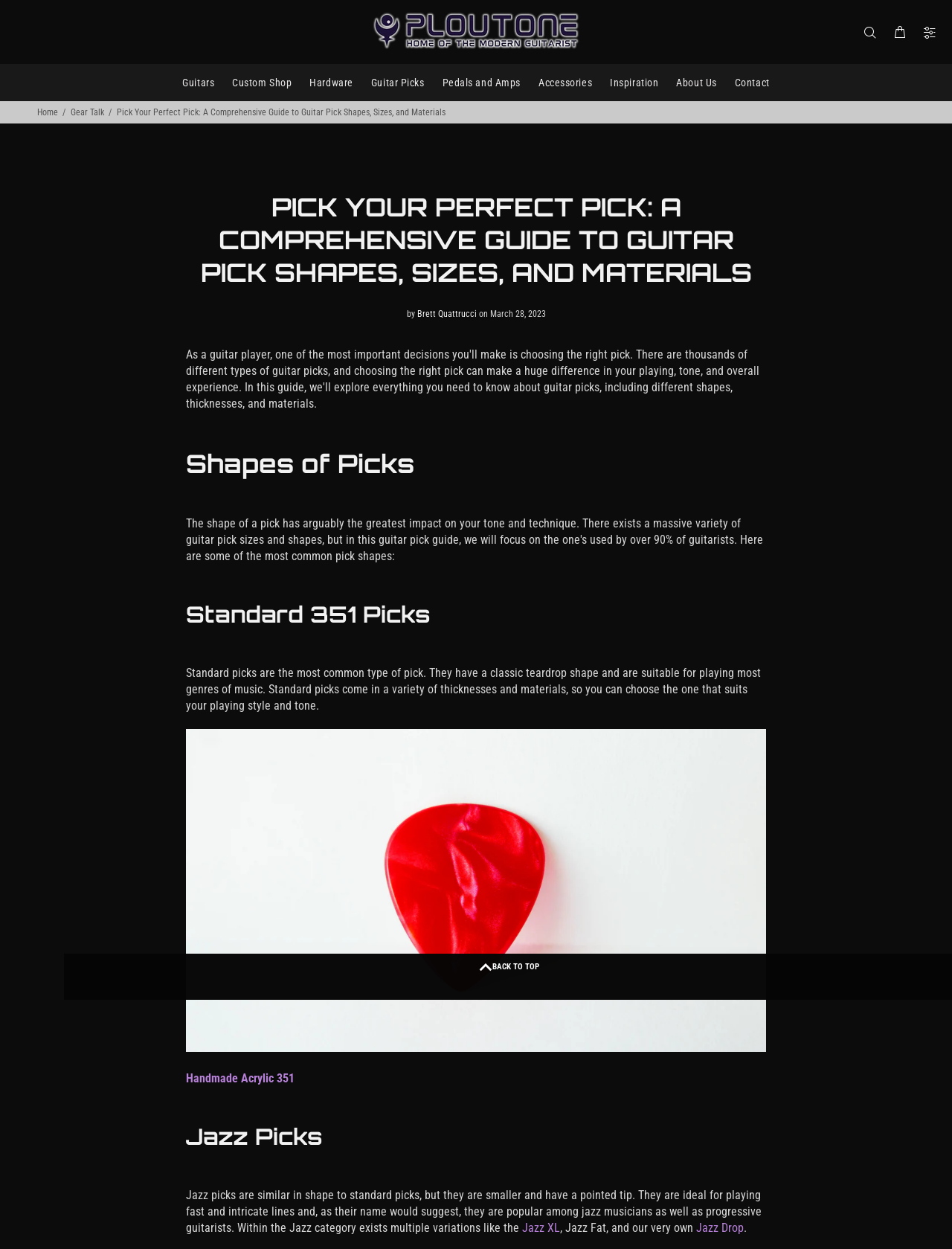Determine the bounding box coordinates of the UI element described below. Use the format (top-left x, top-left y, bottom-right x, bottom-right y) with floating point numbers between 0 and 1: Handmade Acrylic 351

[0.195, 0.858, 0.309, 0.869]